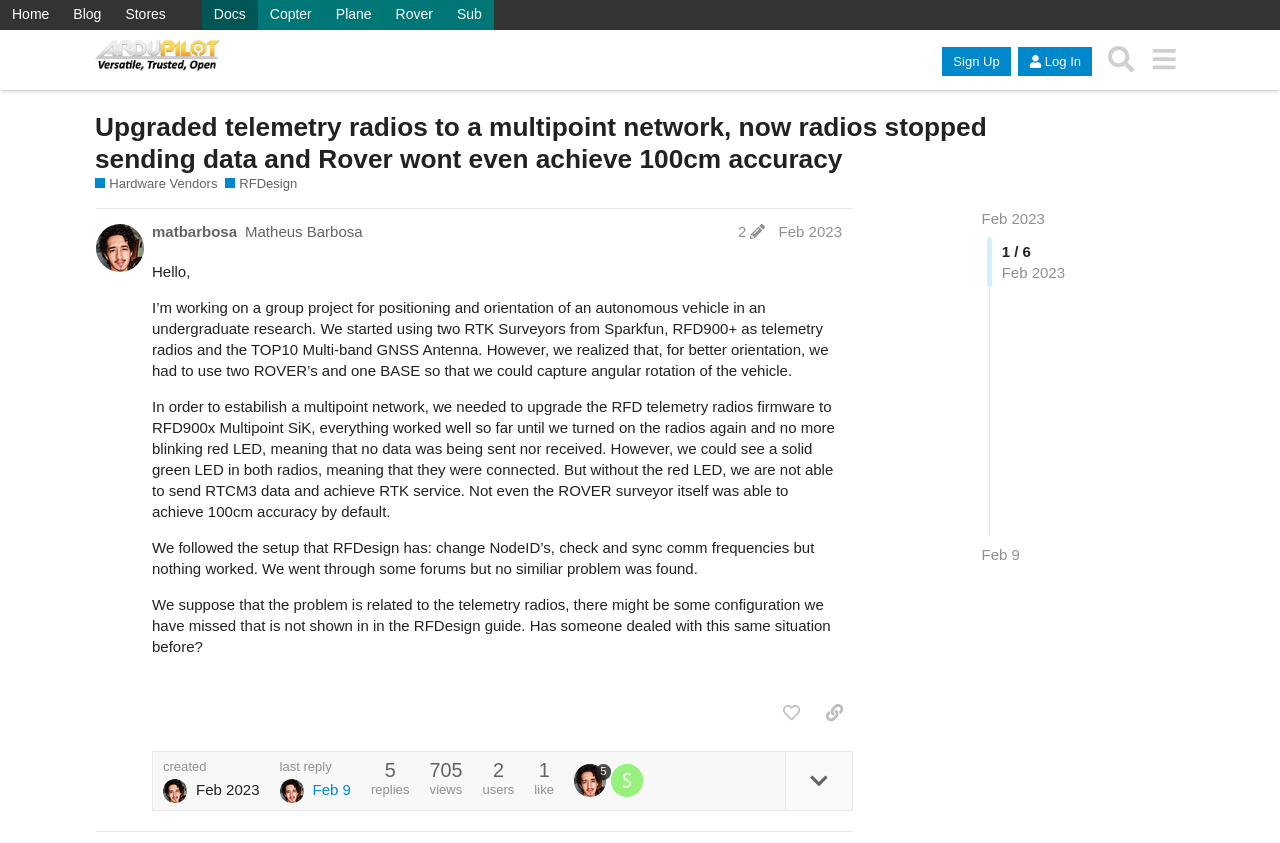Find the bounding box coordinates for the area you need to click to carry out the instruction: "Like the post". The coordinates should be four float numbers between 0 and 1, indicated as [left, top, right, bottom].

[0.604, 0.826, 0.633, 0.867]